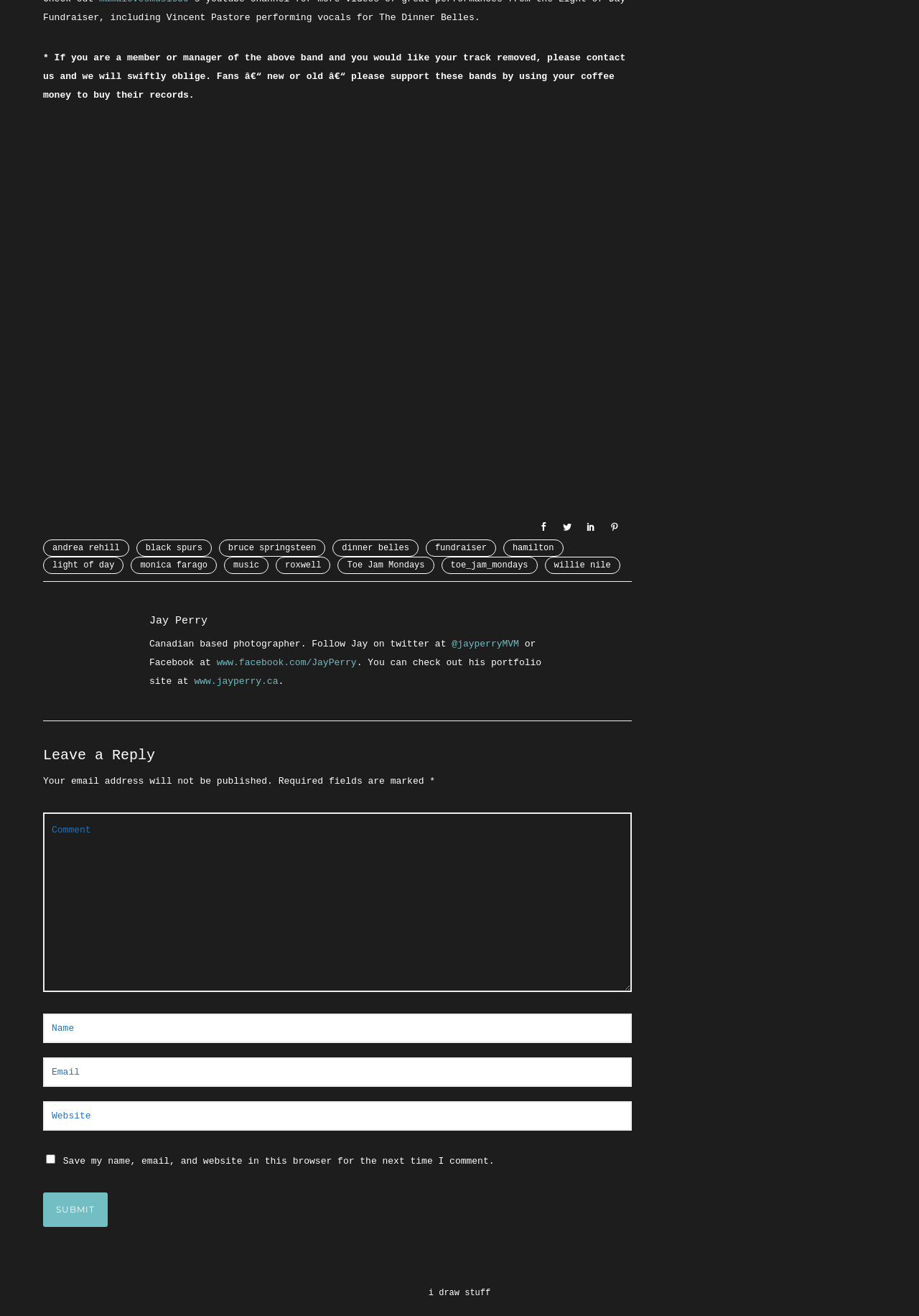What is the photographer's name?
Examine the image and provide an in-depth answer to the question.

The photographer's name is mentioned in the heading 'Jay Perry' at the top of the webpage, which is a prominent section that introduces the photographer.